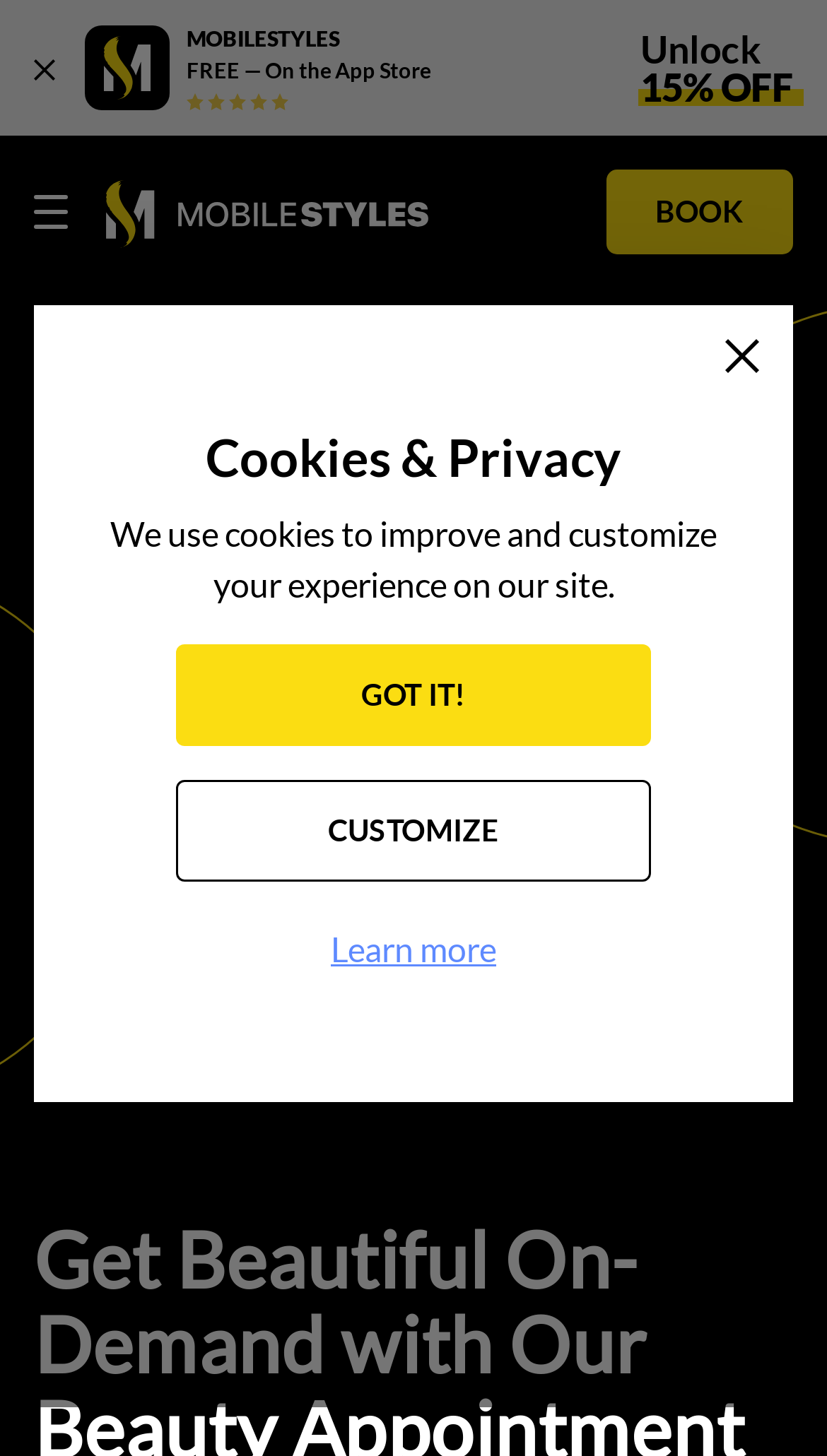What is the function of the 'BOOK' button?
Using the image as a reference, give a one-word or short phrase answer.

Book a service